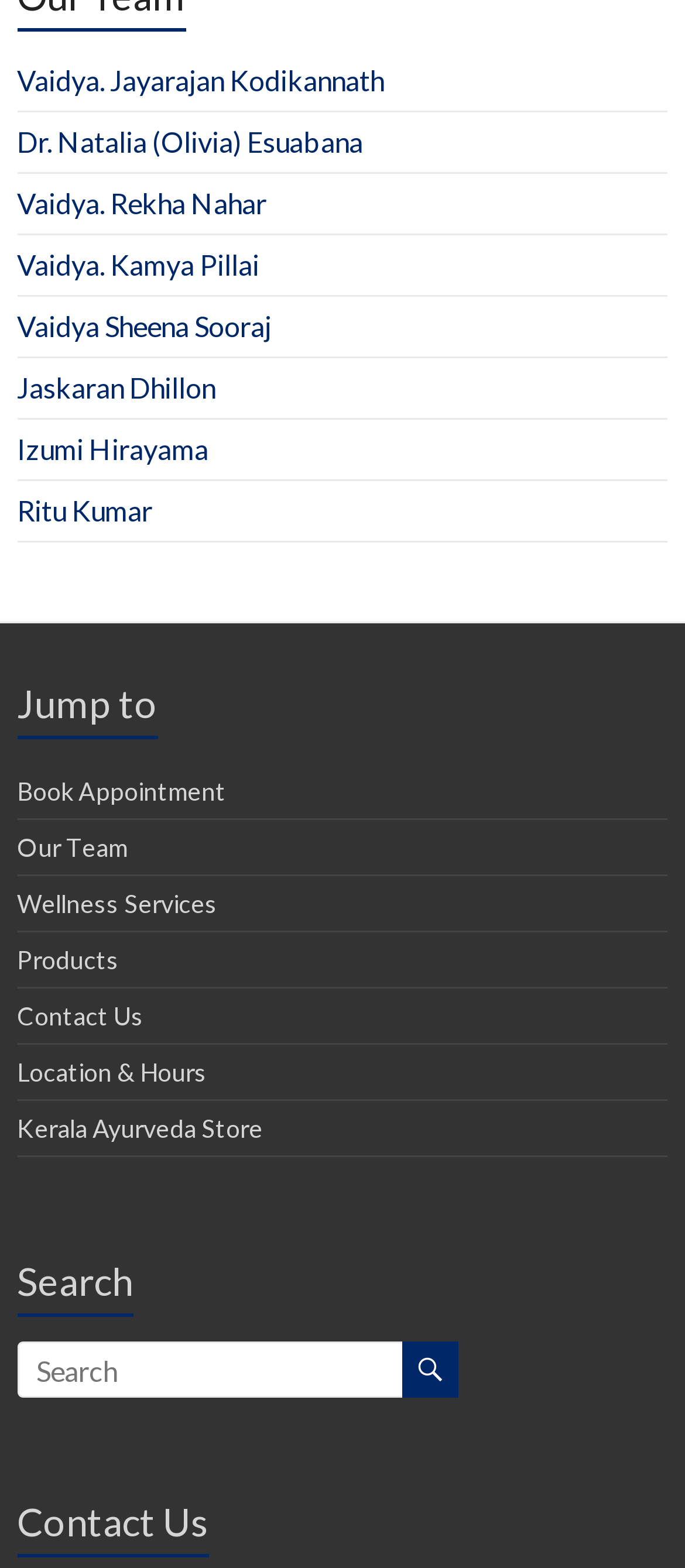What is the last link in the 'Jump to' section?
Based on the image, answer the question with as much detail as possible.

I looked at the links under the 'Jump to' section, which starts with 'Book Appointment' and ends with 'Kerala Ayurveda Store', making it the last link in the section.